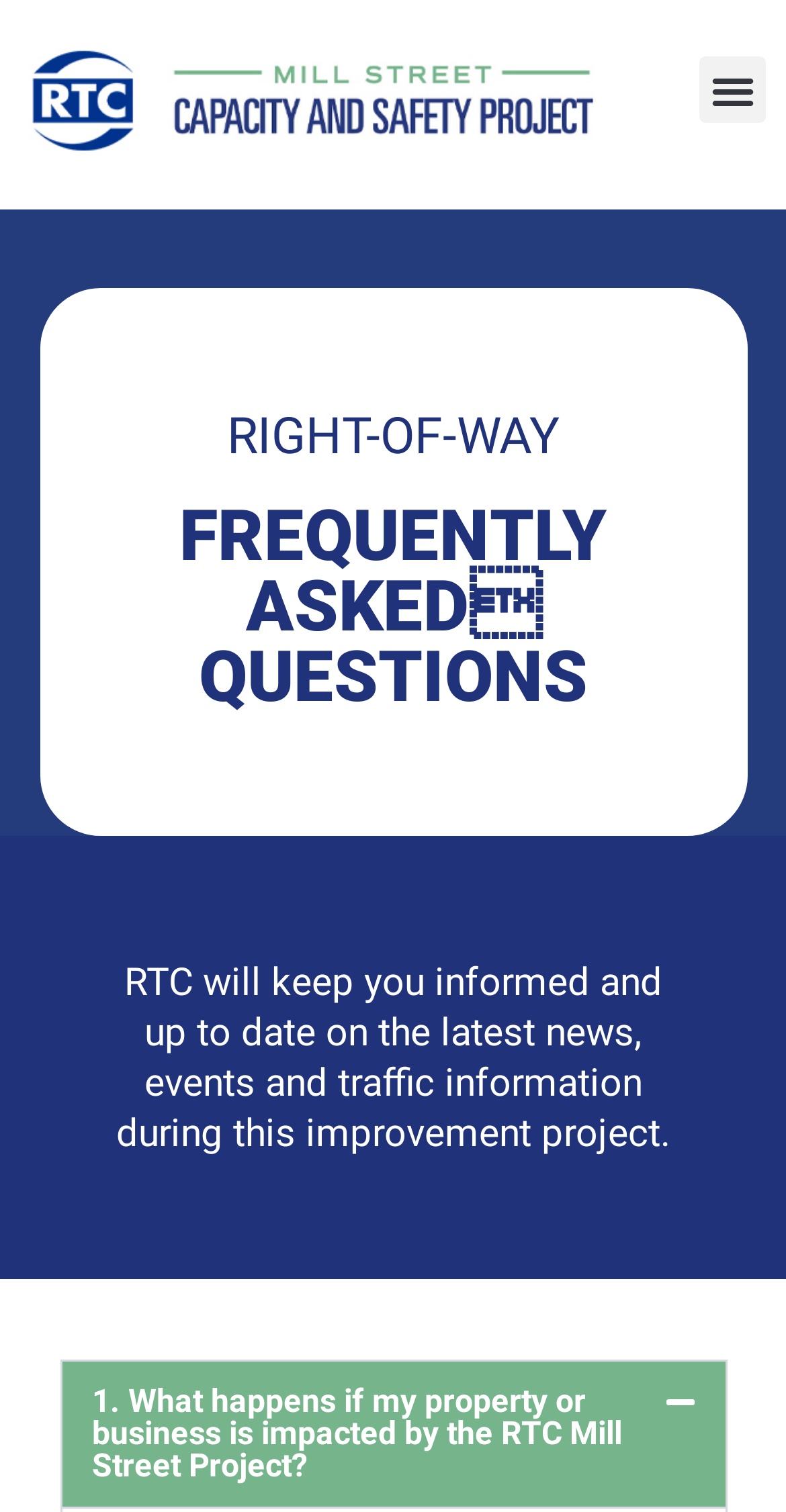Identify the bounding box for the UI element described as: "Menu". The coordinates should be four float numbers between 0 and 1, i.e., [left, top, right, bottom].

[0.89, 0.038, 0.974, 0.082]